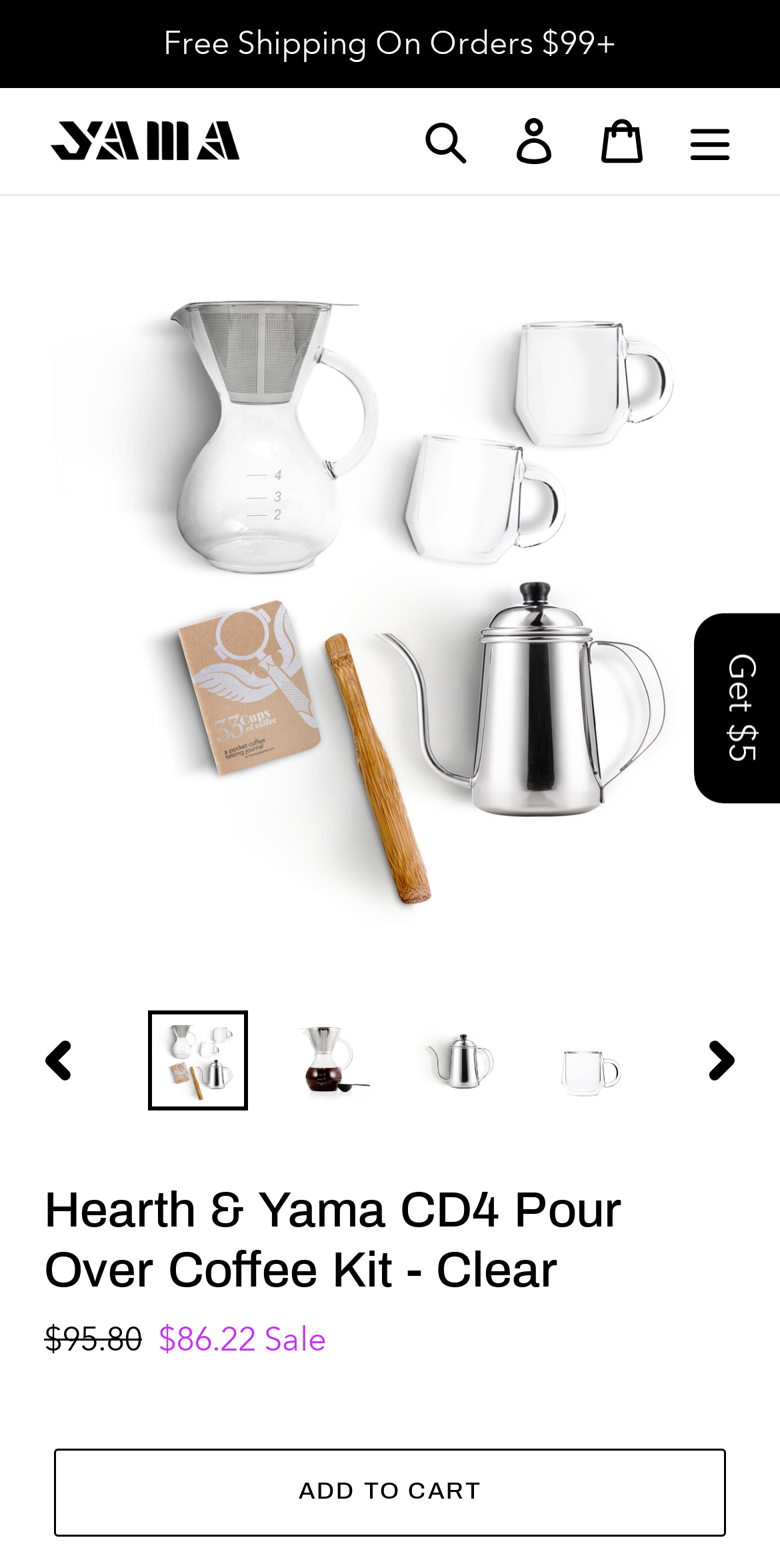Determine the bounding box coordinates of the clickable region to execute the instruction: "Search for products". The coordinates should be four float numbers between 0 and 1, denoted as [left, top, right, bottom].

[0.515, 0.062, 0.628, 0.117]